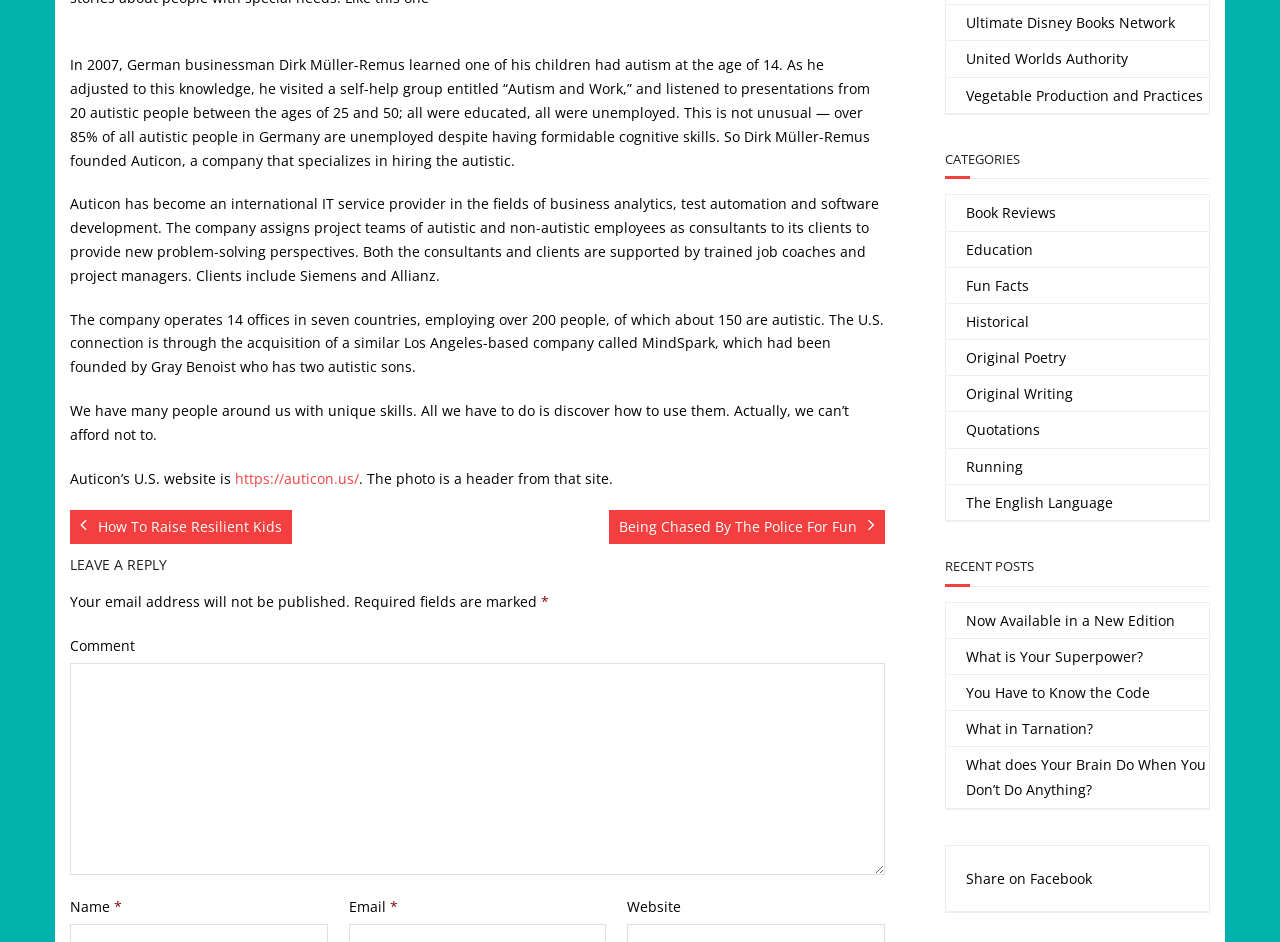Provide the bounding box coordinates in the format (top-left x, top-left y, bottom-right x, bottom-right y). All values are floating point numbers between 0 and 1. Determine the bounding box coordinate of the UI element described as: Education

[0.739, 0.246, 0.807, 0.283]